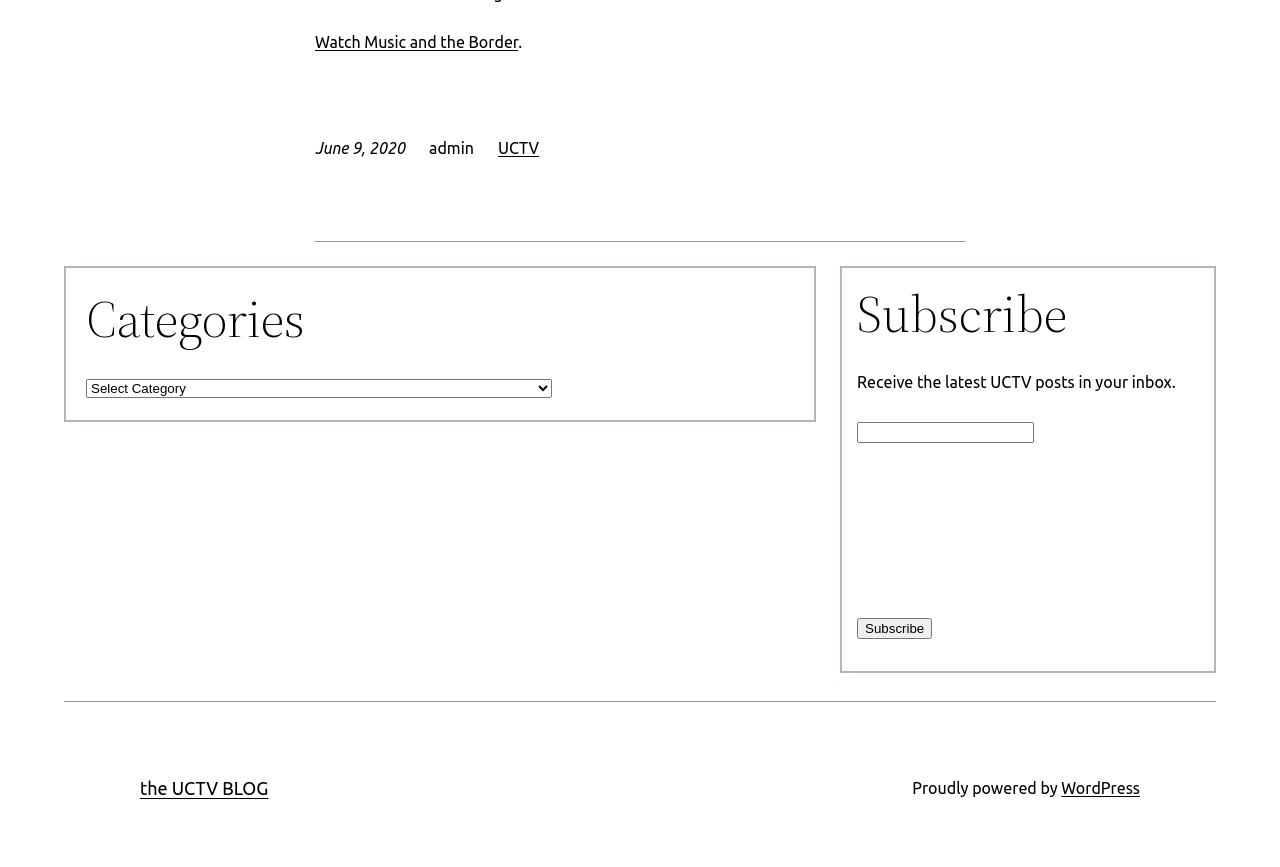How many horizontal separators are on the page?
Using the information from the image, give a concise answer in one word or a short phrase.

2